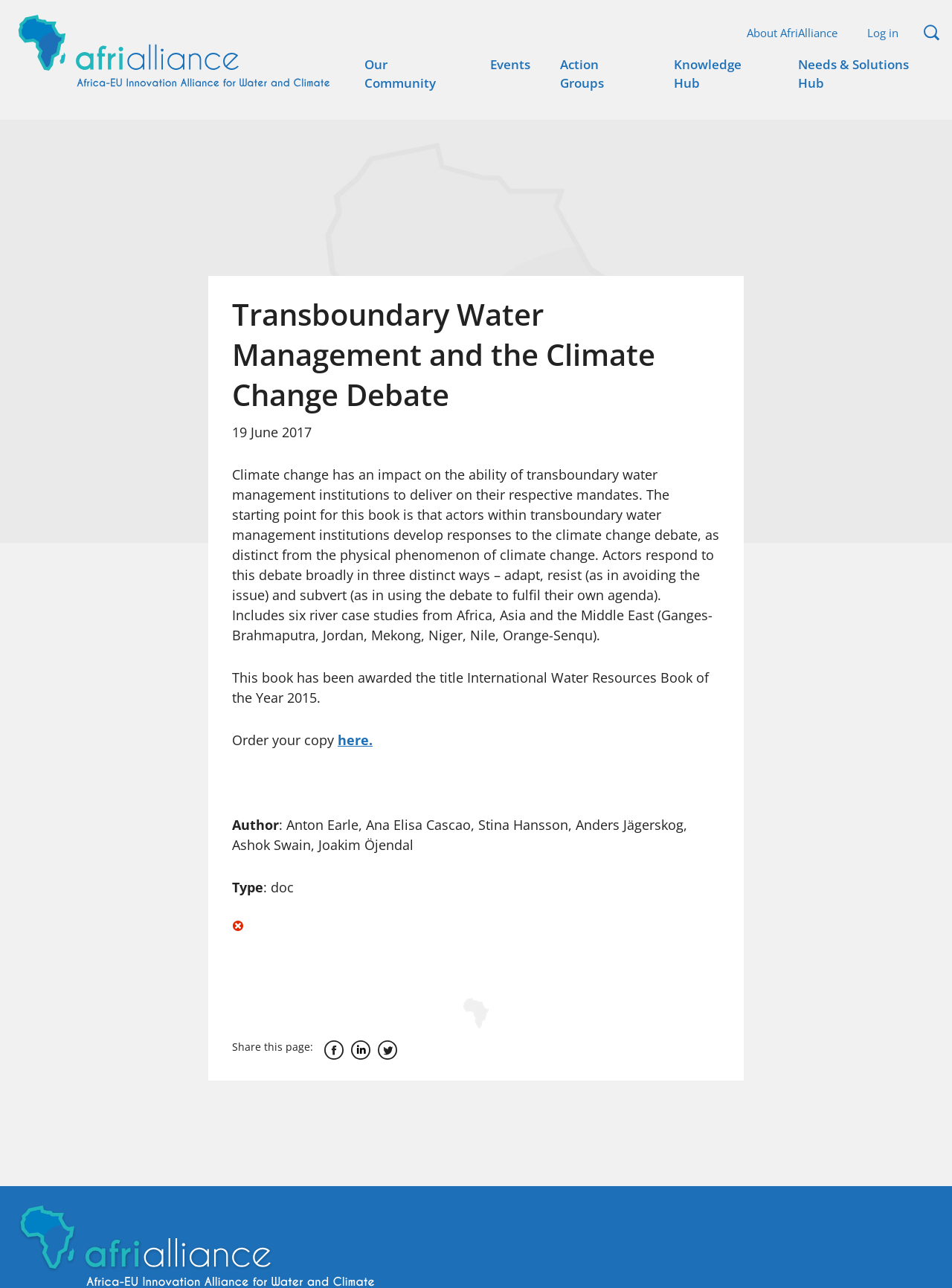Identify the bounding box coordinates for the UI element described by the following text: "Search". Provide the coordinates as four float numbers between 0 and 1, in the format [left, top, right, bottom].

[0.967, 0.017, 0.991, 0.035]